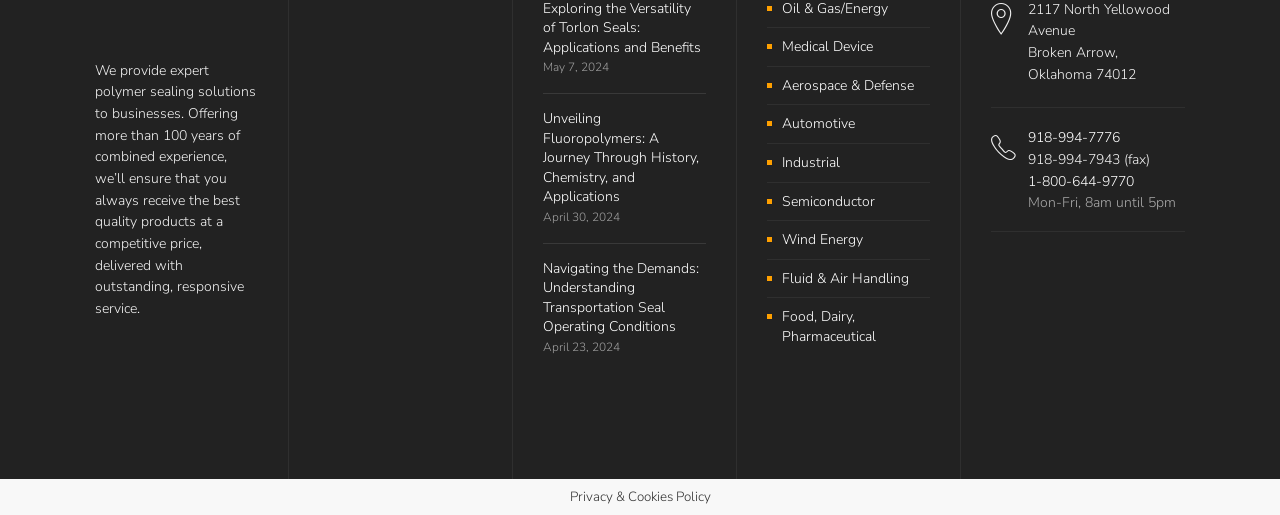What is the company's phone number?
Craft a detailed and extensive response to the question.

The company's phone number is 918-994-7776, as stated in the StaticText element with ID 599.